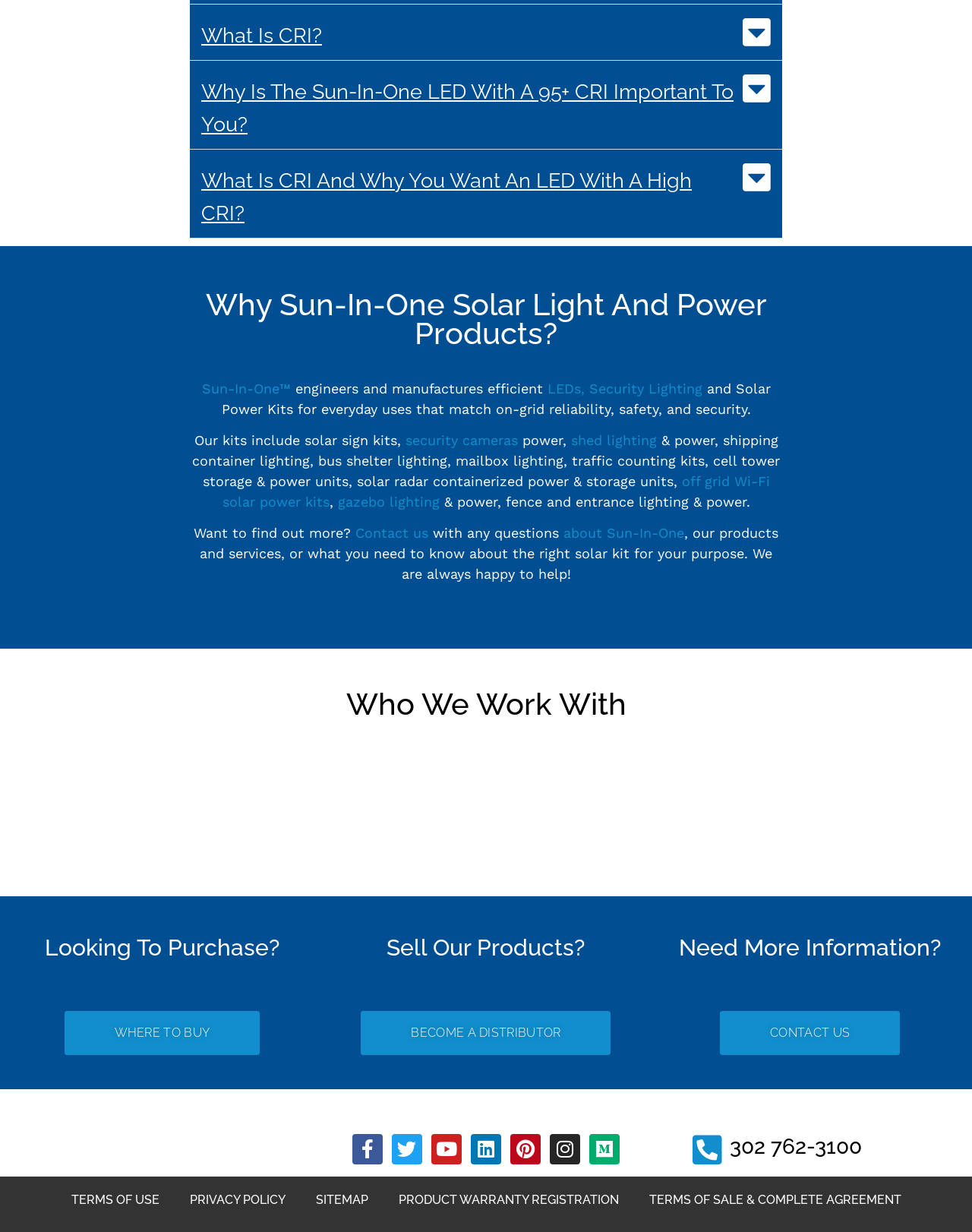What is the company name of the website?
Look at the image and respond to the question as thoroughly as possible.

The company name can be found in the top-left corner of the webpage, where the logo 'Sun-In-One-Logo' is located, and also in the text 'engineers and manufactures efficient LEDs, Security Lighting'.